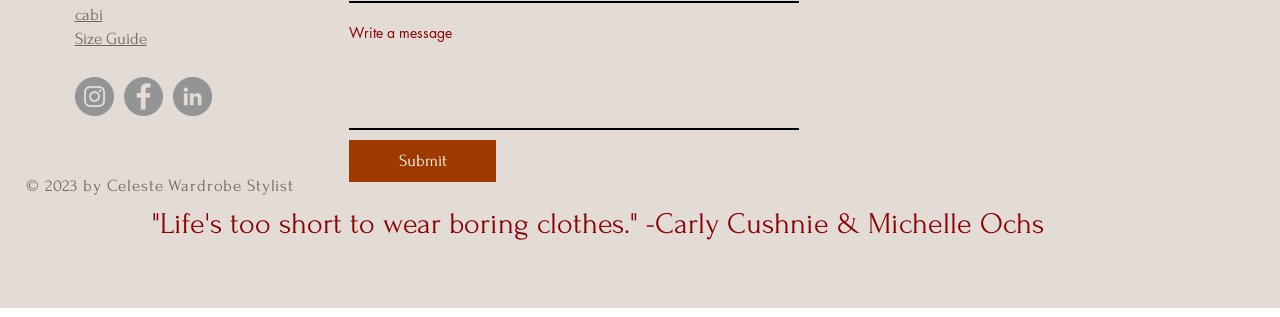Provide the bounding box coordinates of the UI element that matches the description: "parent_node: Write a message placeholder=""".

[0.273, 0.132, 0.624, 0.41]